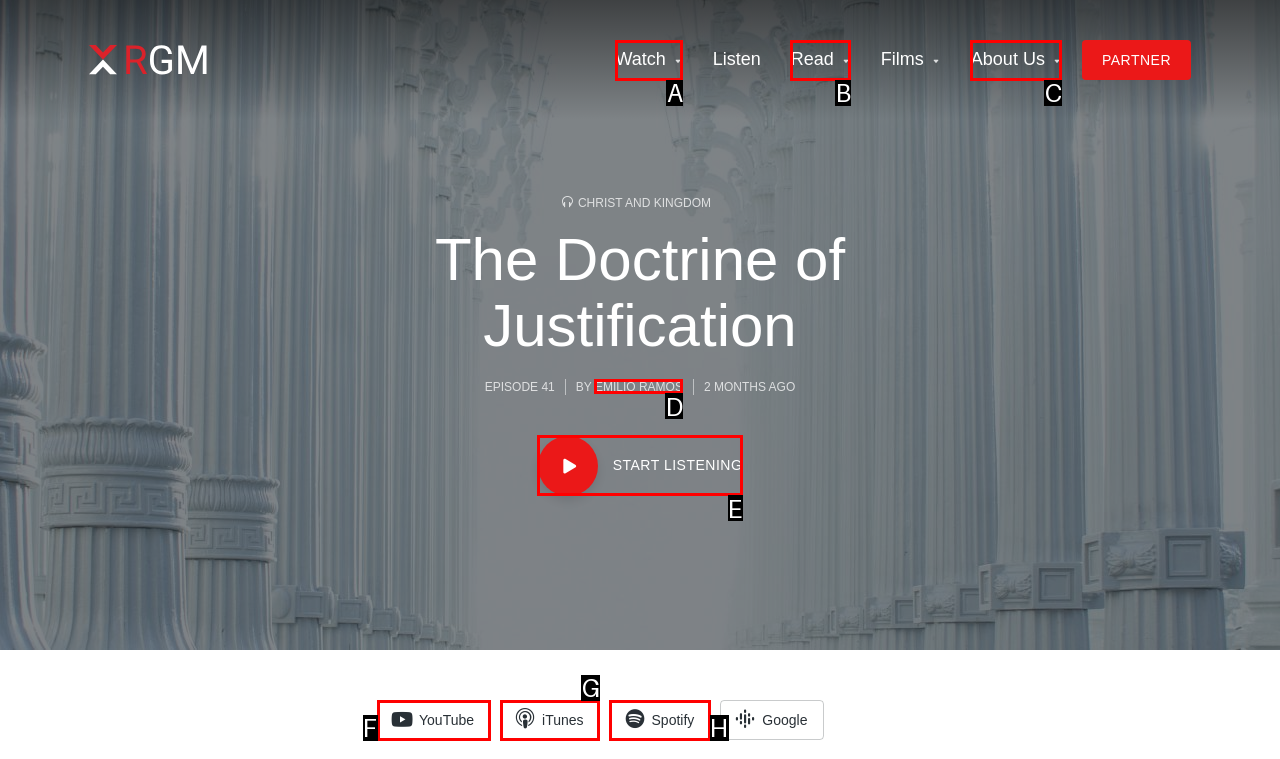Identify the correct option to click in order to accomplish the task: Listen to the episode Provide your answer with the letter of the selected choice.

E